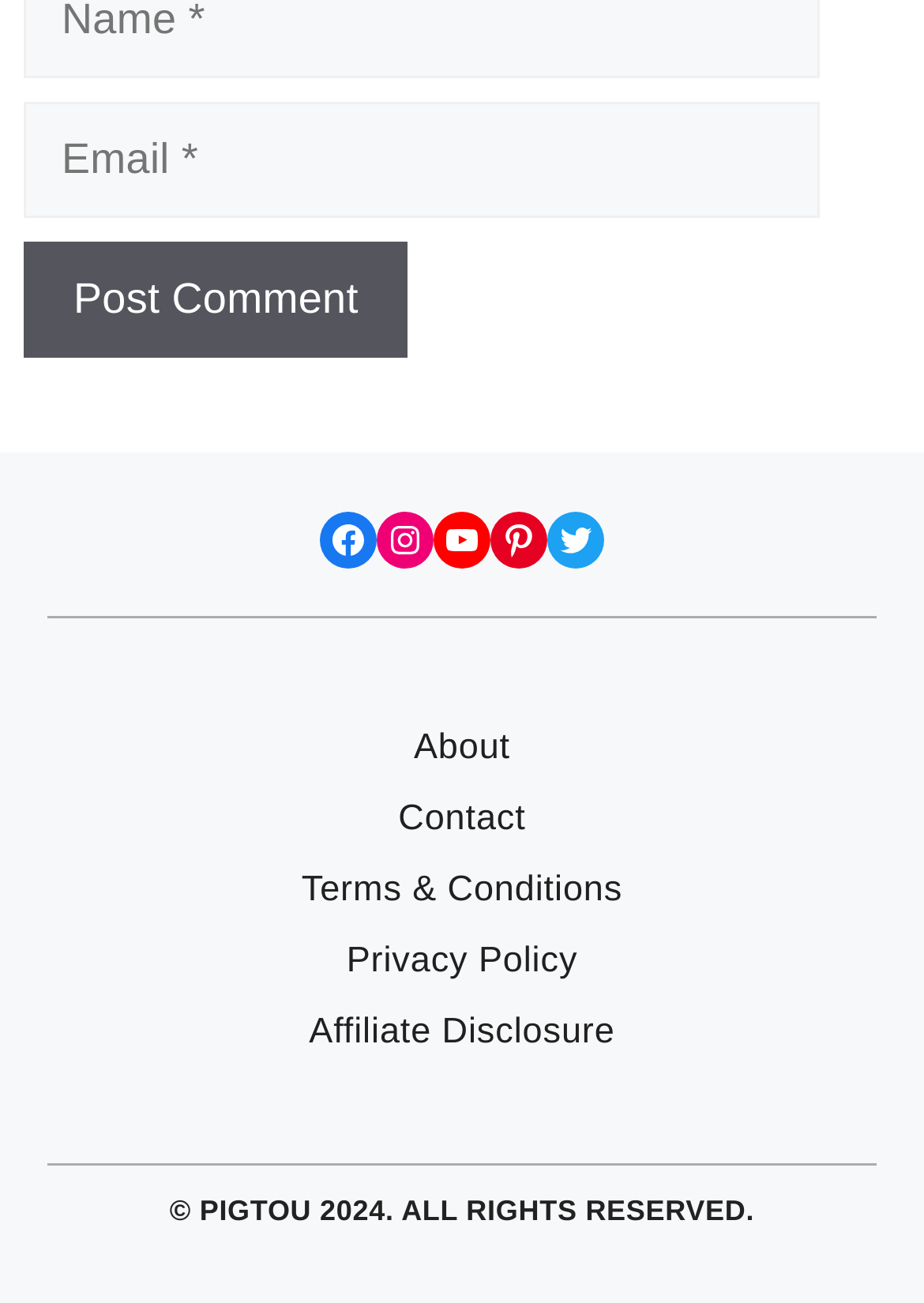Identify the bounding box coordinates for the region to click in order to carry out this instruction: "Go to About page". Provide the coordinates using four float numbers between 0 and 1, formatted as [left, top, right, bottom].

[0.448, 0.557, 0.552, 0.588]